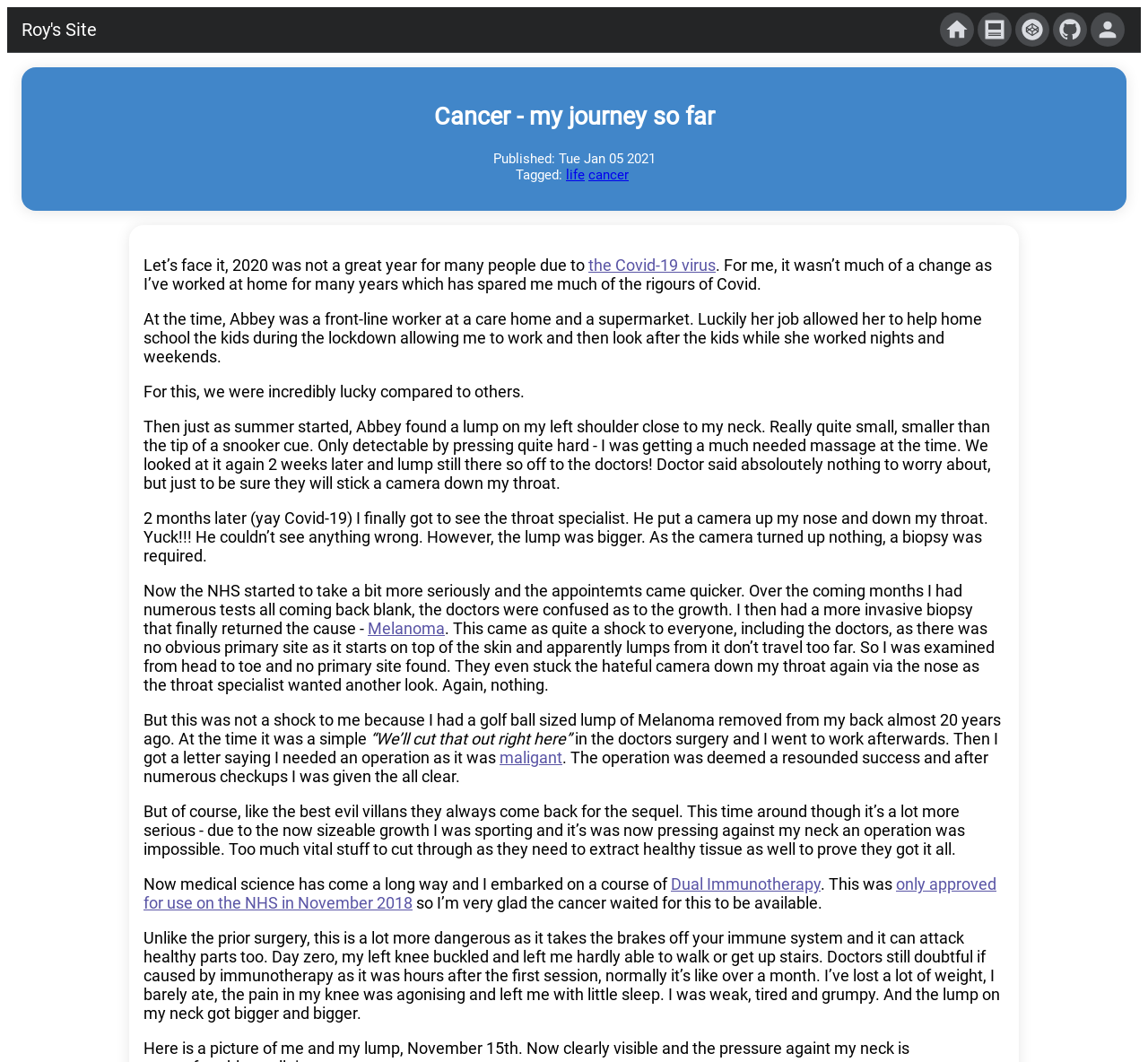Determine the bounding box coordinates of the region to click in order to accomplish the following instruction: "Click the 'cancer' tag". Provide the coordinates as four float numbers between 0 and 1, specifically [left, top, right, bottom].

[0.512, 0.157, 0.548, 0.172]